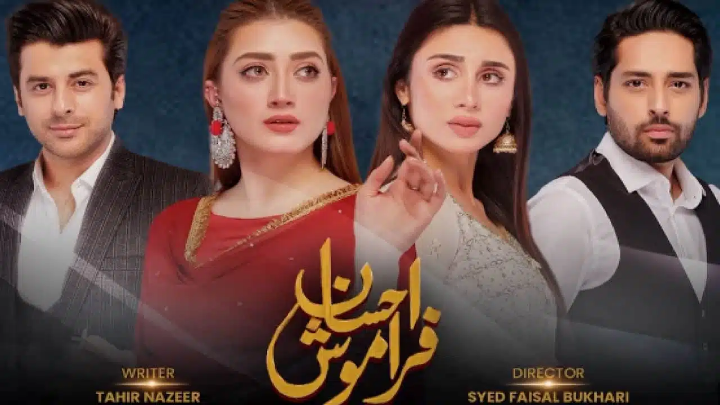What is the central theme of the show's storyline?
Based on the image, give a concise answer in the form of a single word or short phrase.

Love triangle